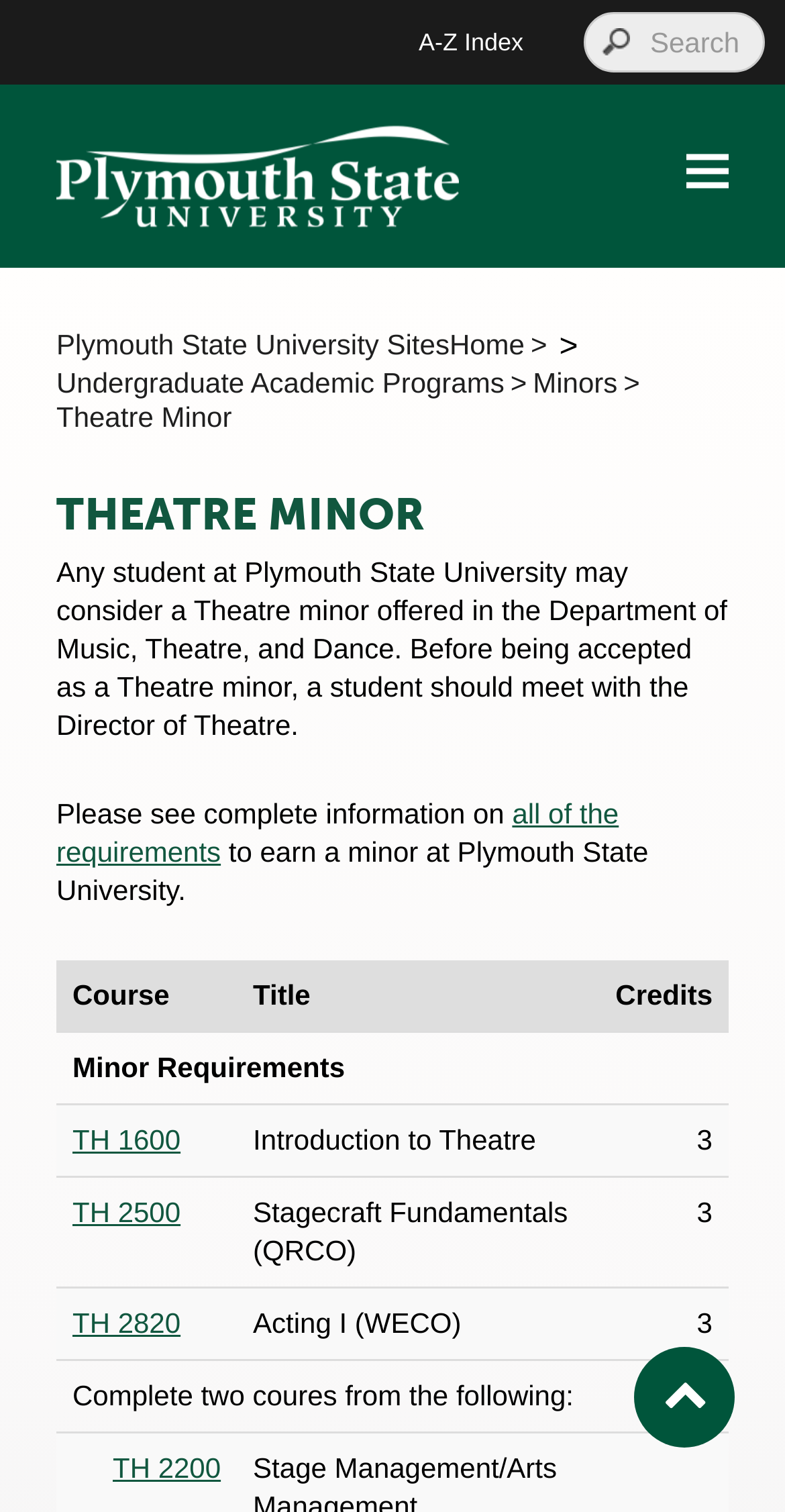Bounding box coordinates are specified in the format (top-left x, top-left y, bottom-right x, bottom-right y). All values are floating point numbers bounded between 0 and 1. Please provide the bounding box coordinate of the region this sentence describes: Undergraduate Academic Programs

[0.072, 0.242, 0.642, 0.264]